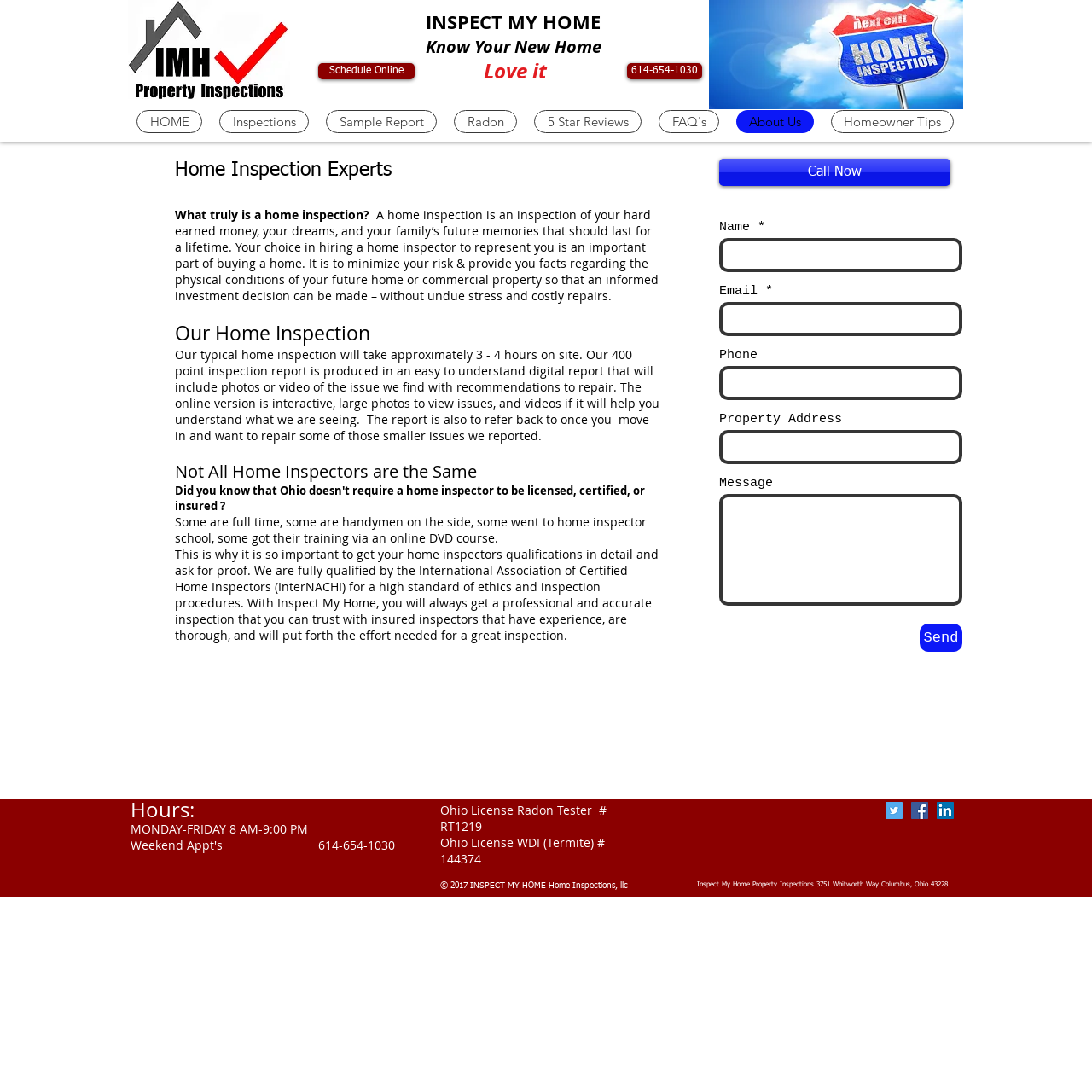Answer the question briefly using a single word or phrase: 
What is the name of the home inspection company?

Inspect My Home